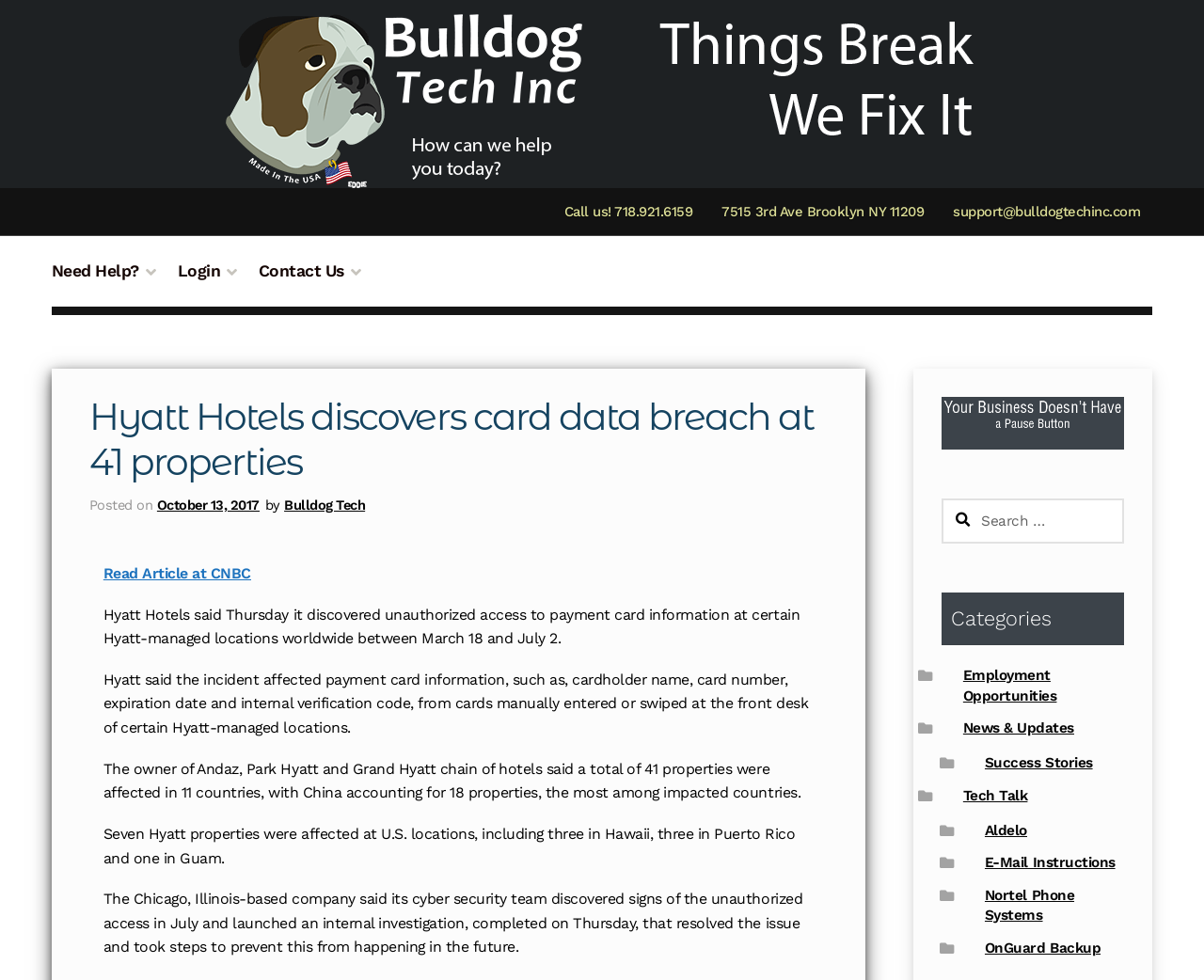Write an extensive caption that covers every aspect of the webpage.

The webpage is about a news article discussing a card data breach at 41 Hyatt Hotels properties. At the top, there is a large image with a link, taking up most of the width. Below it, there are two "Skip to" links, one for navigation and one for content. 

On the top-right side, there is a secondary navigation menu with three links: a phone number, an address, and an email address. Below it, there is a primary navigation menu with three links: "Need Help?", "Login", and "Contact Us". 

The main content of the webpage is a news article with a heading "Hyatt Hotels discovers card data breach at 41 properties". The article is divided into several paragraphs, discussing the details of the breach, including the affected locations and the company's response. There is also a link to "Read Article at CNBC" on the top-right side of the article.

On the right side of the webpage, there is a region with a slideshow image and a search bar with a button. Below the search bar, there are several links to categories, including "Employment Opportunities", "News & Updates", "Success Stories", "Tech Talk", and others.

Overall, the webpage has a clean layout, with a clear separation between the navigation menus, the main content, and the sidebar with search and categories.